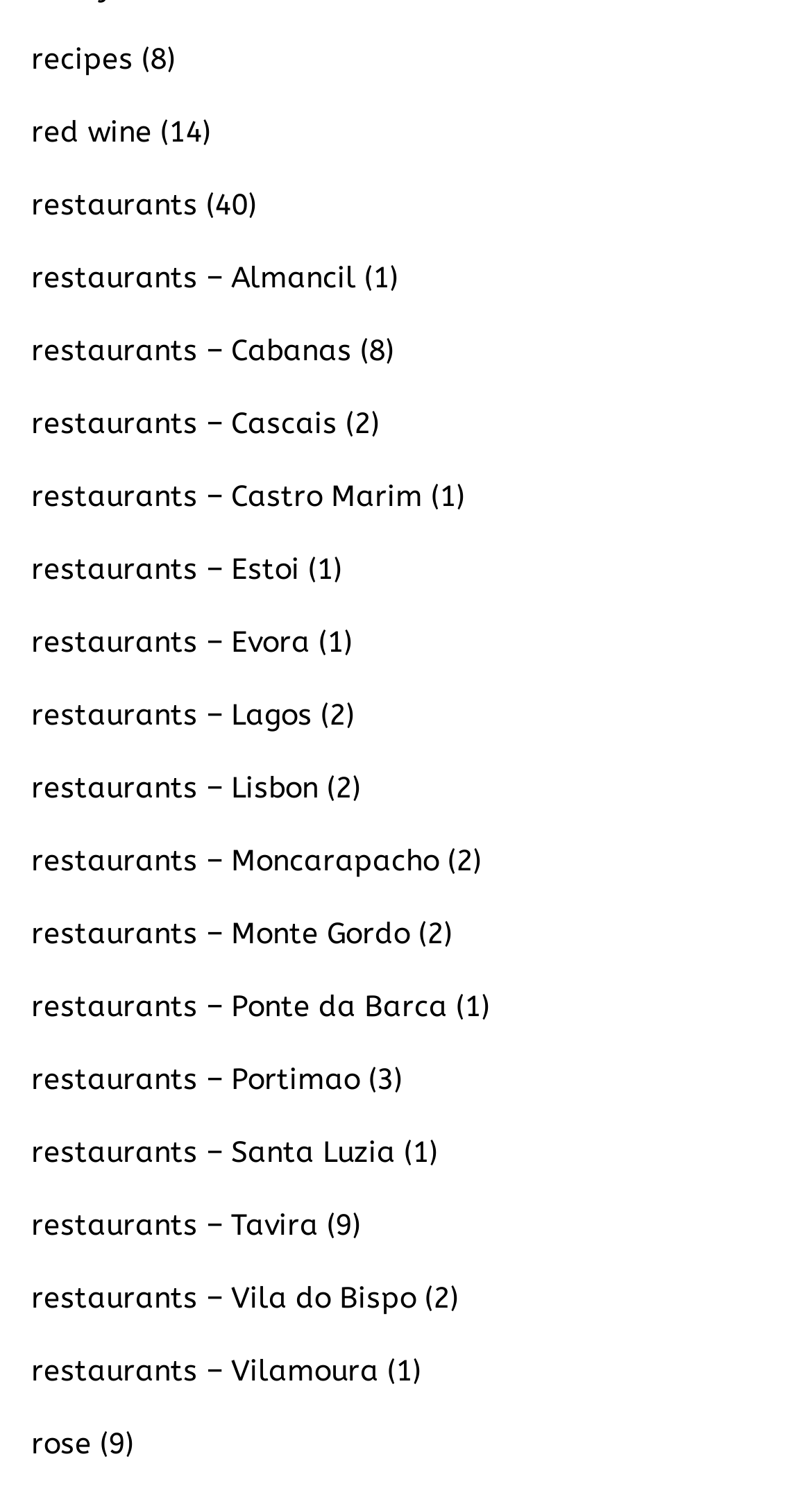Locate the bounding box coordinates of the clickable area needed to fulfill the instruction: "check restaurants in Tavira".

[0.038, 0.812, 0.392, 0.836]